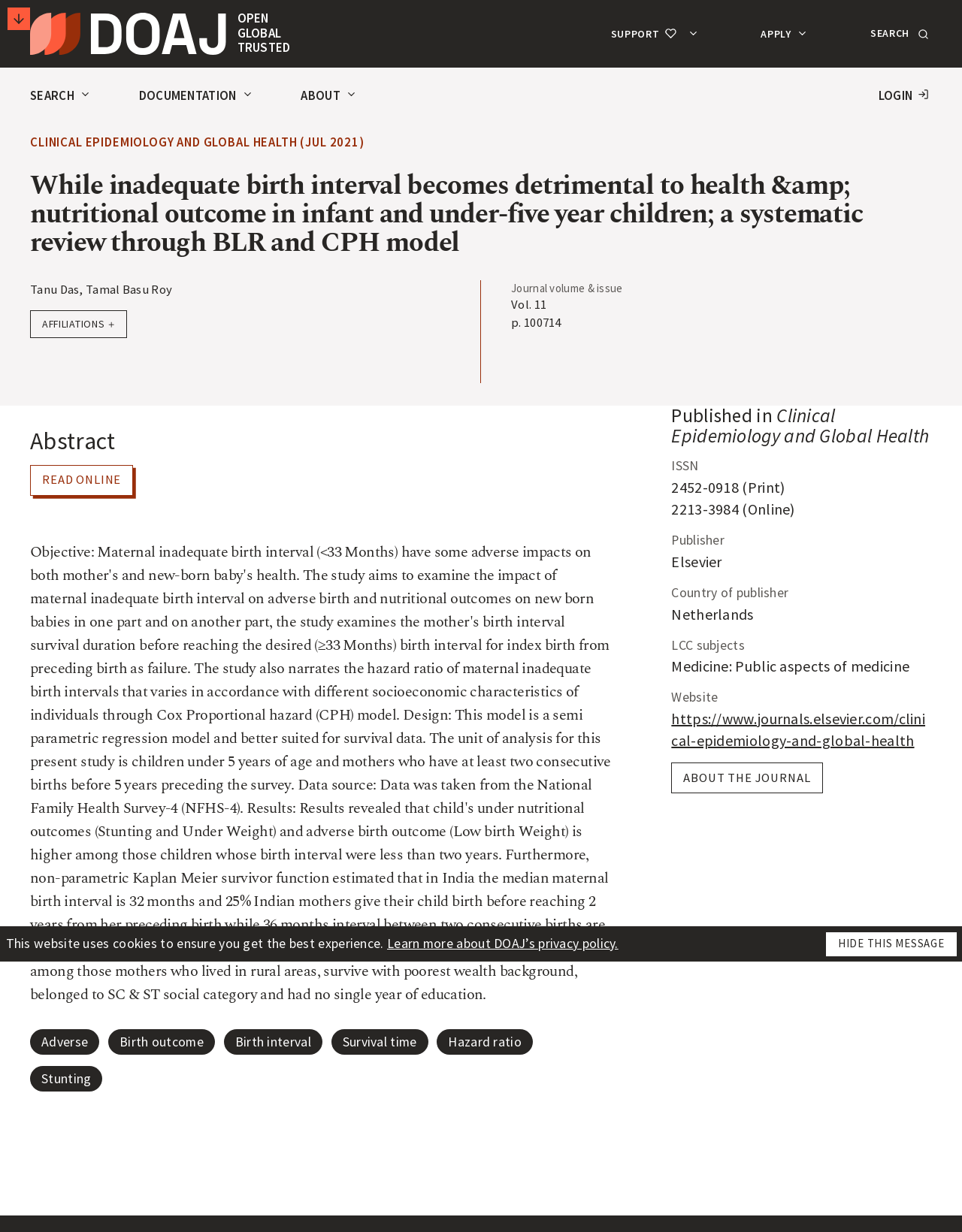What is the volume and issue number of the journal?
Offer a detailed and exhaustive answer to the question.

I found the answer by looking at the DescriptionListDetail in the HeaderAsNonLandmark section of the webpage, which lists the volume and issue number as 'Vol. 11'.